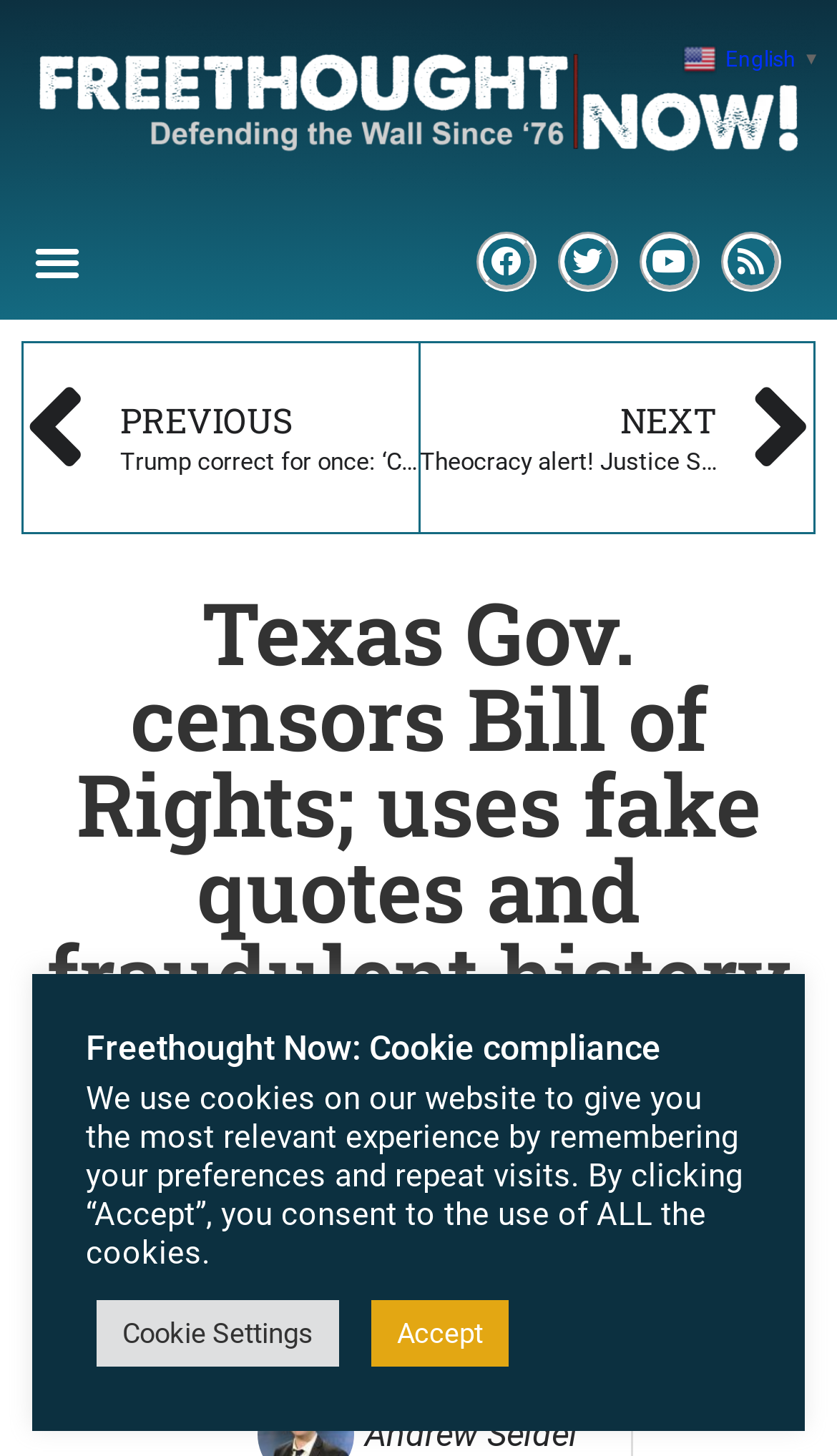Using the description "Cookie Settings", locate and provide the bounding box of the UI element.

[0.115, 0.893, 0.405, 0.939]